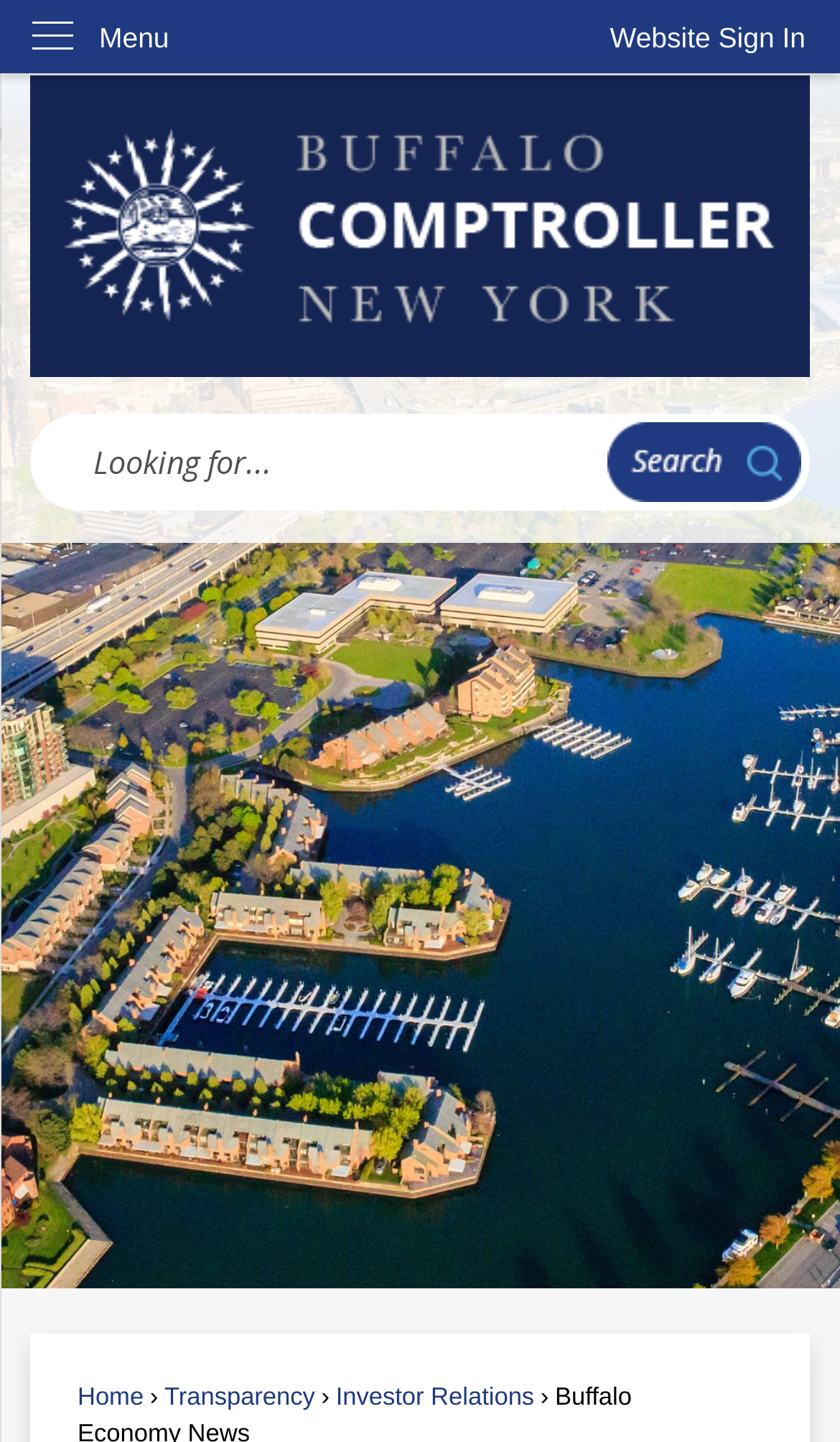Can you show the bounding box coordinates of the region to click on to complete the task described in the instruction: "Search for something"?

[0.037, 0.287, 0.963, 0.354]